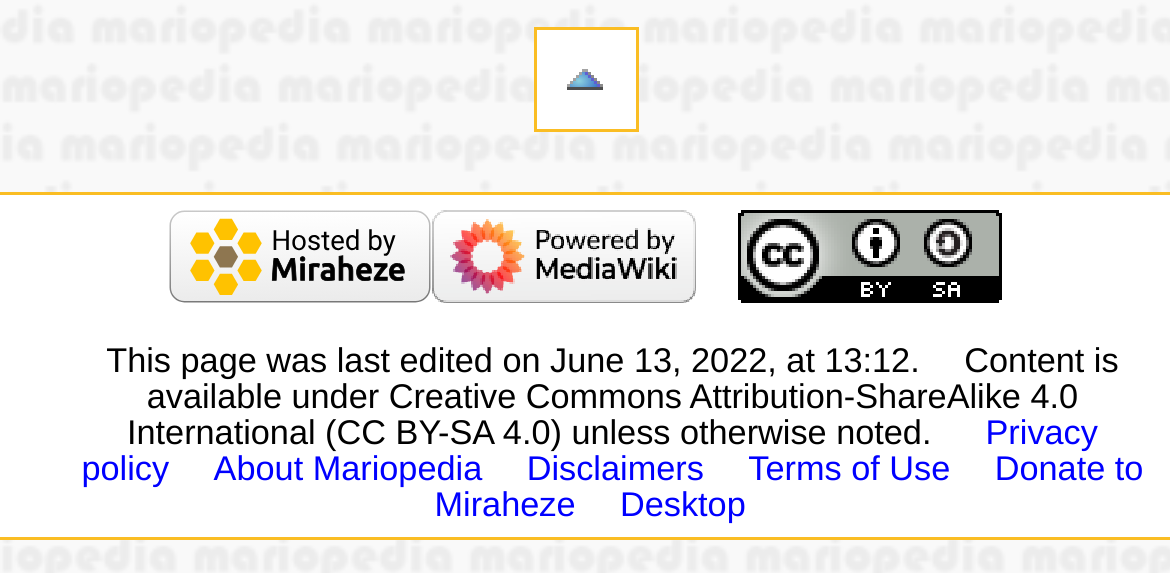Find the bounding box coordinates for the element that must be clicked to complete the instruction: "go back to top". The coordinates should be four float numbers between 0 and 1, indicated as [left, top, right, bottom].

[0.455, 0.049, 0.545, 0.233]